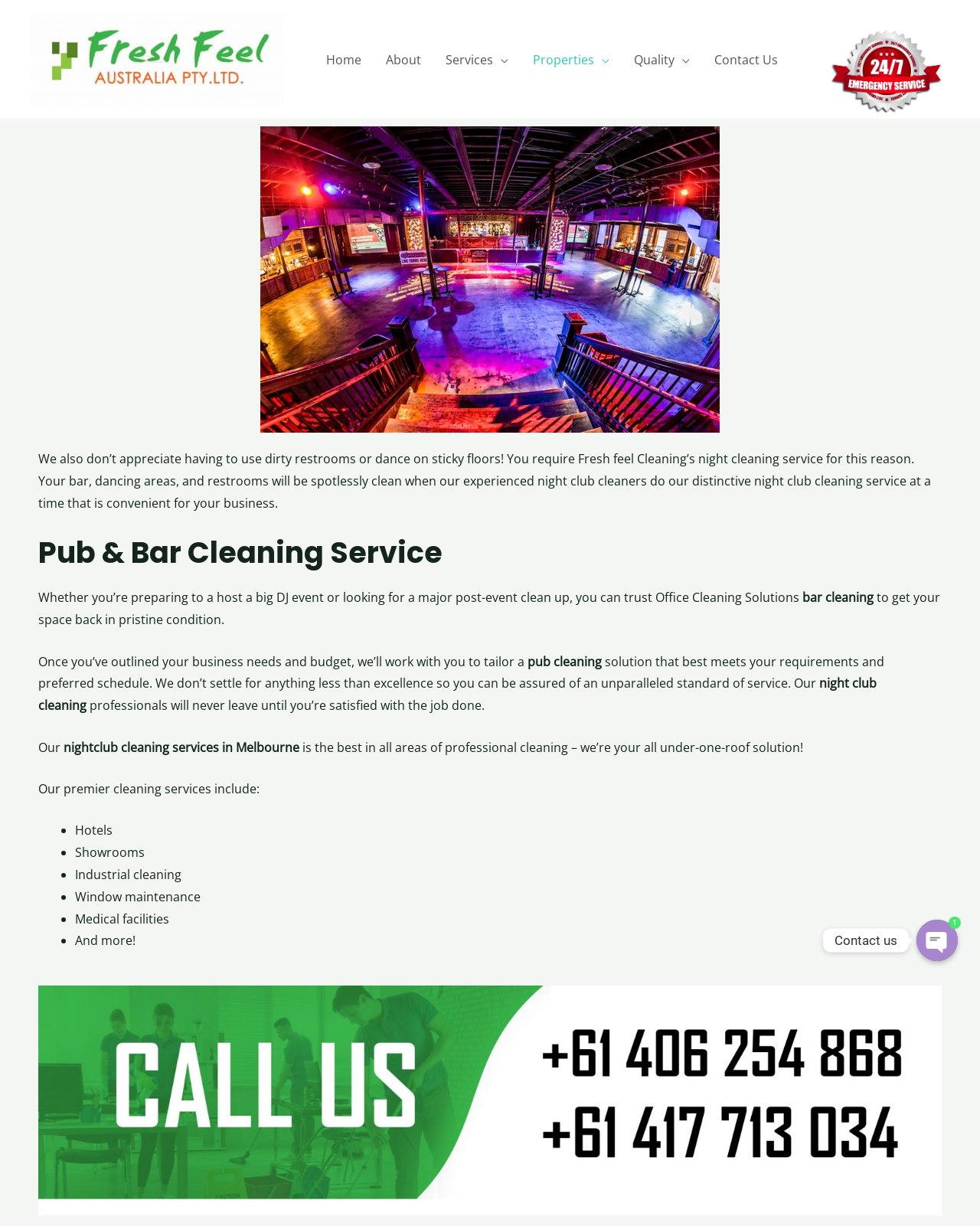Respond to the question below with a single word or phrase: What is the name of the cleaning service?

Fresh Feel Cleaning Melbourne